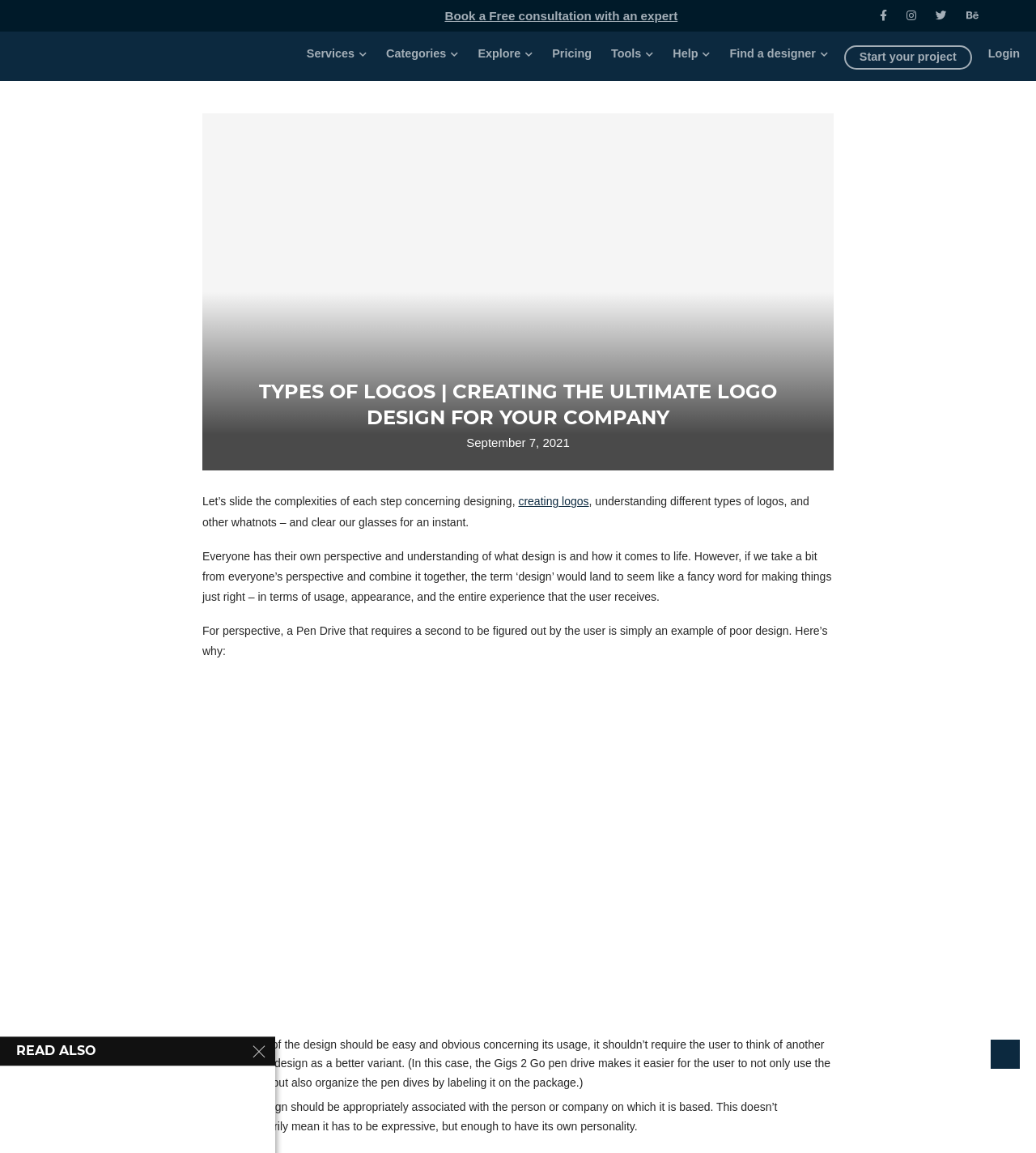Please identify the bounding box coordinates of the clickable area that will fulfill the following instruction: "Read about creating logos". The coordinates should be in the format of four float numbers between 0 and 1, i.e., [left, top, right, bottom].

[0.5, 0.429, 0.568, 0.441]